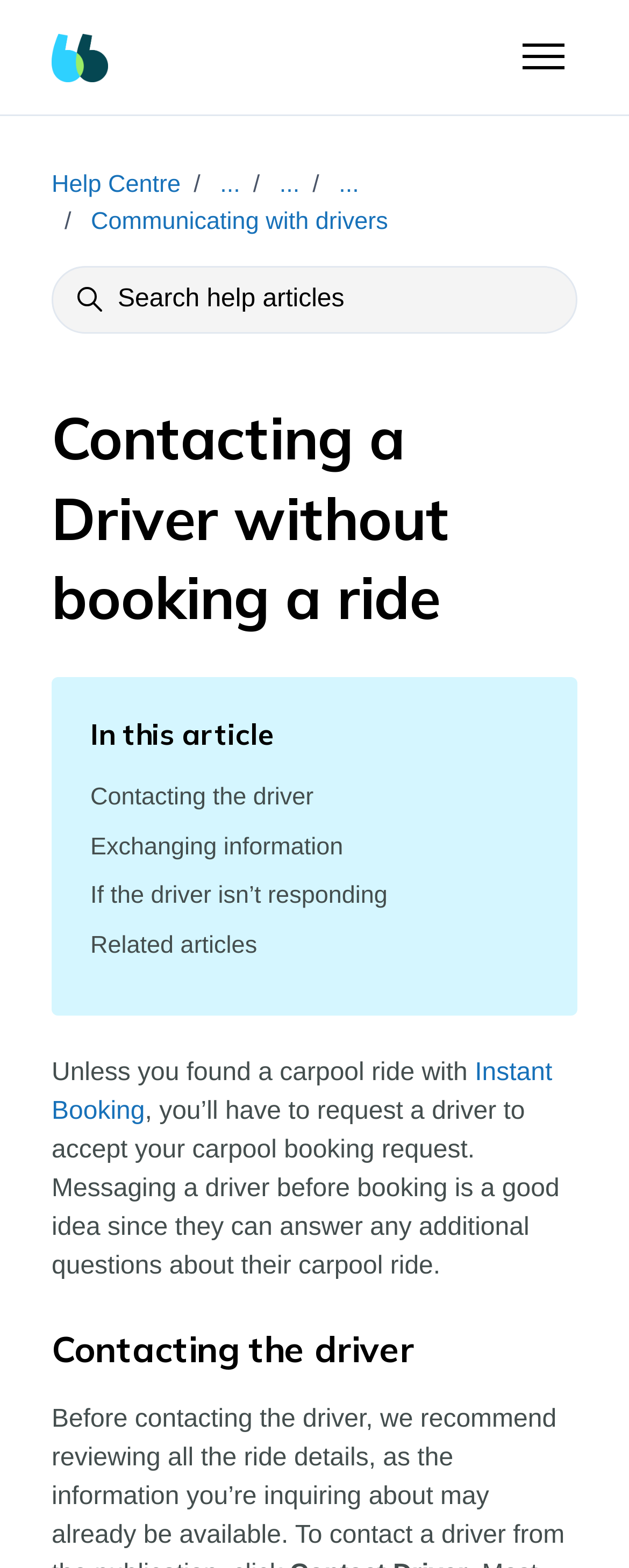What is the purpose of this webpage?
Look at the image and answer with only one word or phrase.

Help Centre